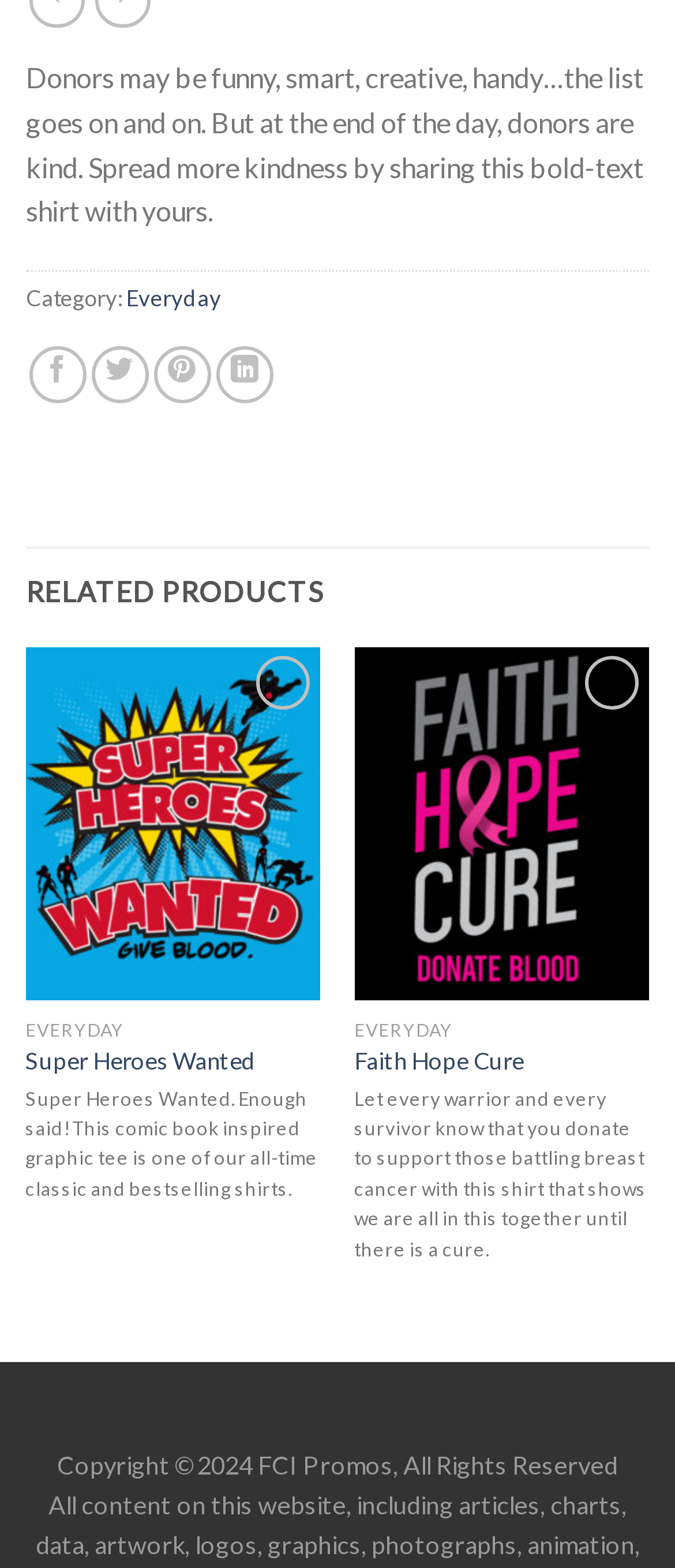Please identify the bounding box coordinates of the element I need to click to follow this instruction: "Follow on Instagram".

[0.509, 0.902, 0.548, 0.927]